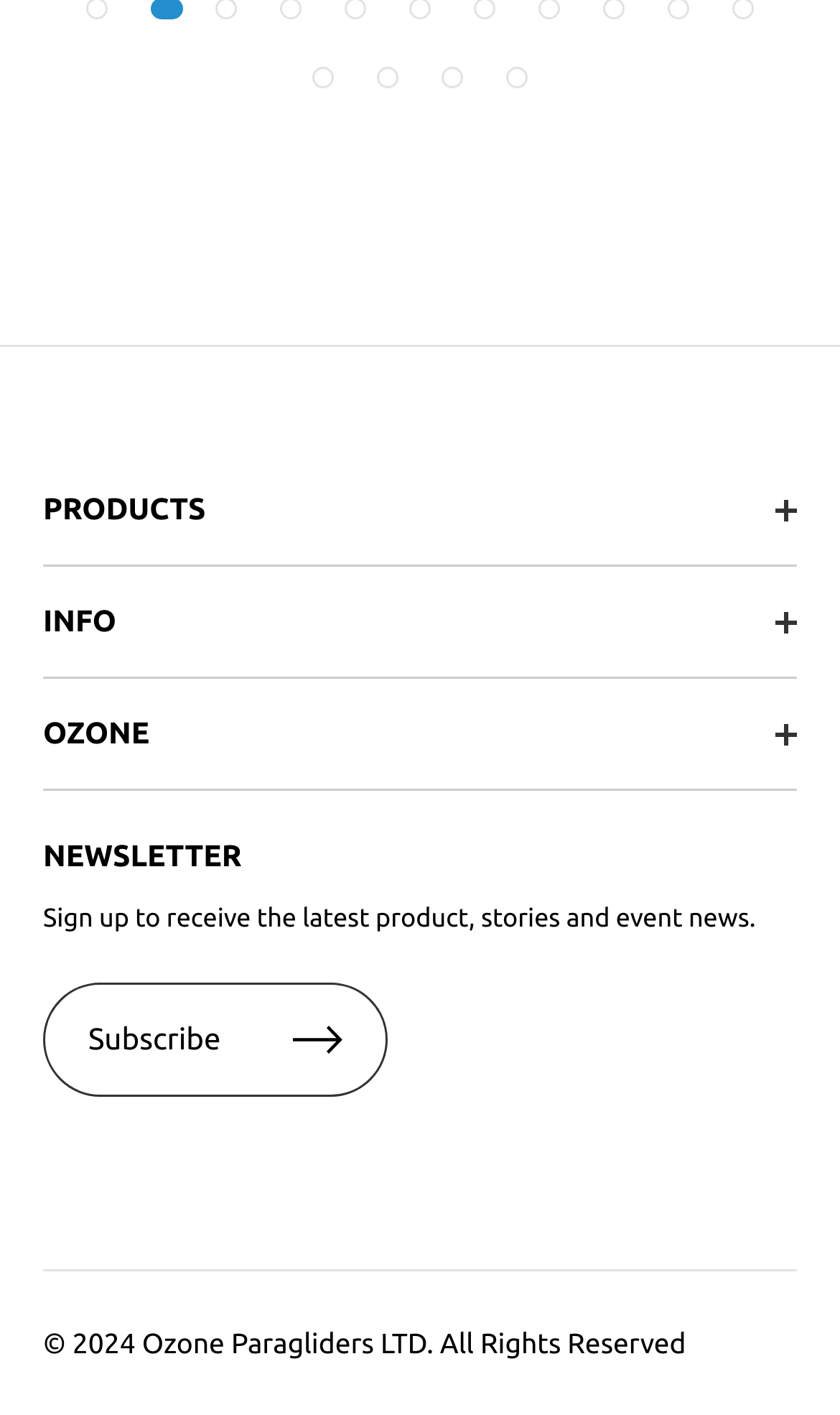Determine the bounding box coordinates (top-left x, top-left y, bottom-right x, bottom-right y) of the UI element described in the following text: 15

[0.603, 0.047, 0.628, 0.062]